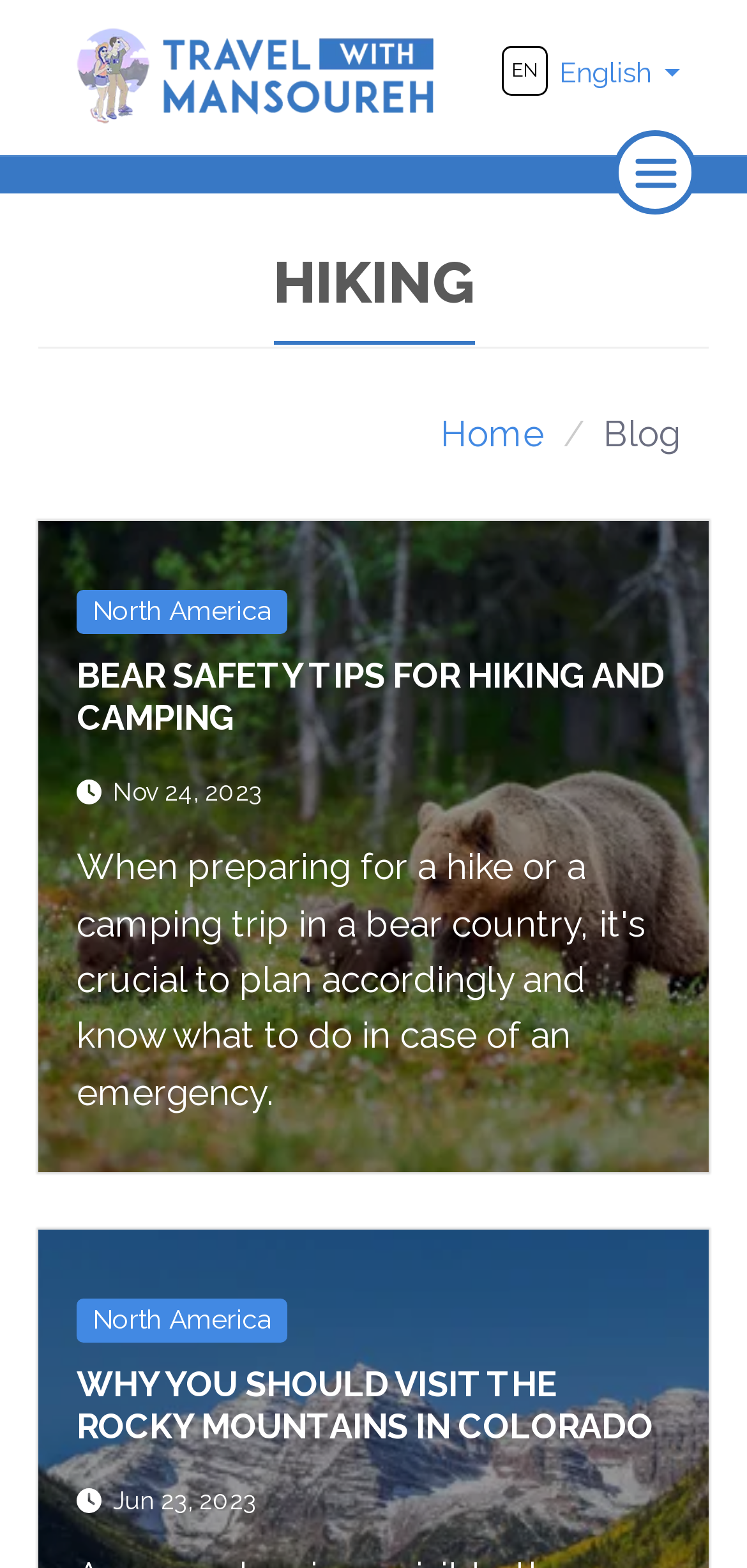Locate the UI element described by EN English in the provided webpage screenshot. Return the bounding box coordinates in the format (top-left x, top-left y, bottom-right x, bottom-right y), ensuring all values are between 0 and 1.

[0.672, 0.033, 0.91, 0.054]